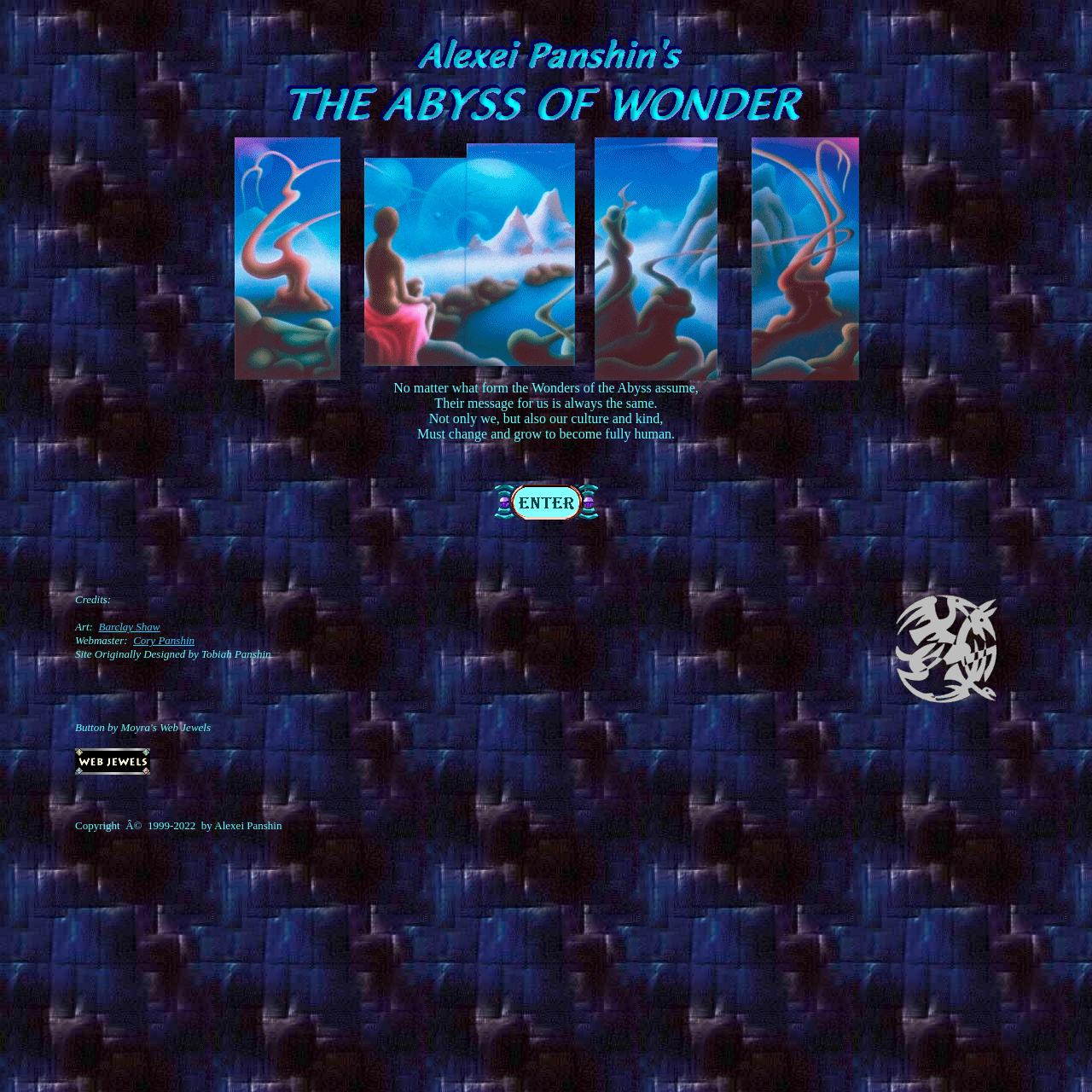What is the message of the Wonders of the Abyss?
Please provide a comprehensive and detailed answer to the question.

I found the answer by reading the static text elements [23], [27], [31], and [35] which form a paragraph. The paragraph suggests that the message of the Wonders of the Abyss is to change and grow to become fully human.